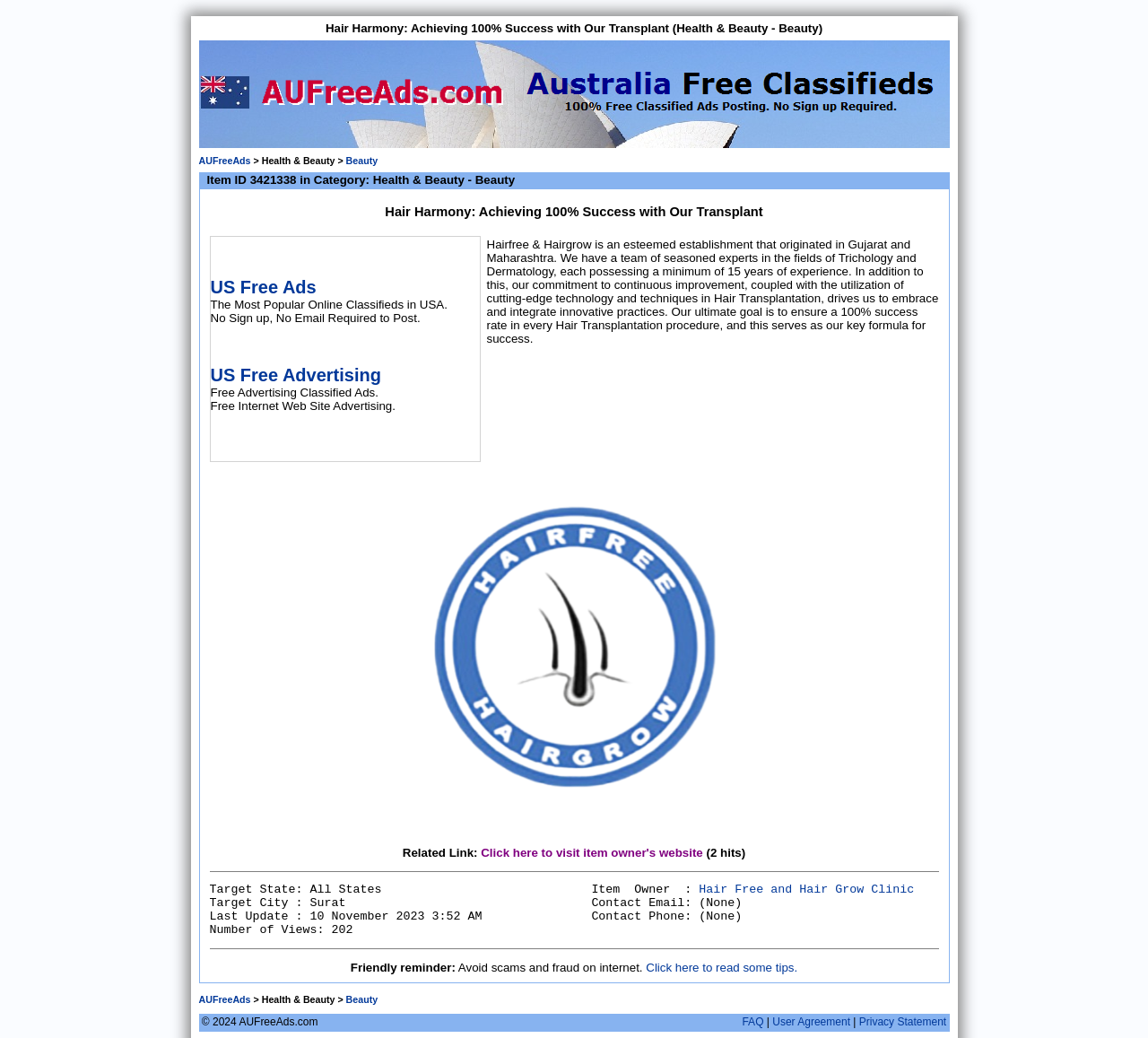Create an elaborate caption that covers all aspects of the webpage.

The webpage is about Hair Harmony, a hair transplant service, and its achievement of 100% success. At the top, there is a heading with the title "Hair Harmony: Achieving 100% Success with Our Transplant" and an image of the Australian flag. Below the heading, there is a link to "AUFreeAds" and a text "Health & Beauty - Beauty".

The main content of the webpage is divided into several sections. The first section has a heading "Item ID 3421338 in Category: Health & Beauty - Beauty" and a table with two rows. The first row has a heading "Hair Harmony: Achieving 100% Success with Our Transplant" and a text describing the service. The second row has a long text describing the expertise of the team, their commitment to continuous improvement, and their goal of achieving 100% success in every hair transplantation procedure.

Below the table, there are several links and texts, including "US Free Ads", "US Free Advertising", and "Free Internet Web Site Advertising". There is also a text describing the service provider, Hairfree & Hairgrow, and their experience in the fields of Trichology and Dermatology.

The next section has a link to "Click here to visit item owner's website" and a separator line. Below the separator line, there is a table with three rows. The first row has a text "Target State: All States Target City : Surat Last Update : 10 November 2023 3:52 AM Number of Views: 202". The second row has a text "Item Owner: Hair Free and Hair Grow Clinic Contact Email: (None) Contact Phone: (None)" with a link to the clinic's website. The third row has a separator line.

The final section has a friendly reminder to avoid scams and fraud on the internet, with a link to read some tips. At the bottom of the webpage, there are links to "AUFreeAds", "FAQ", "User Agreement", and "Privacy Statement", as well as a copyright notice "© 2024 AUFreeAds.com".